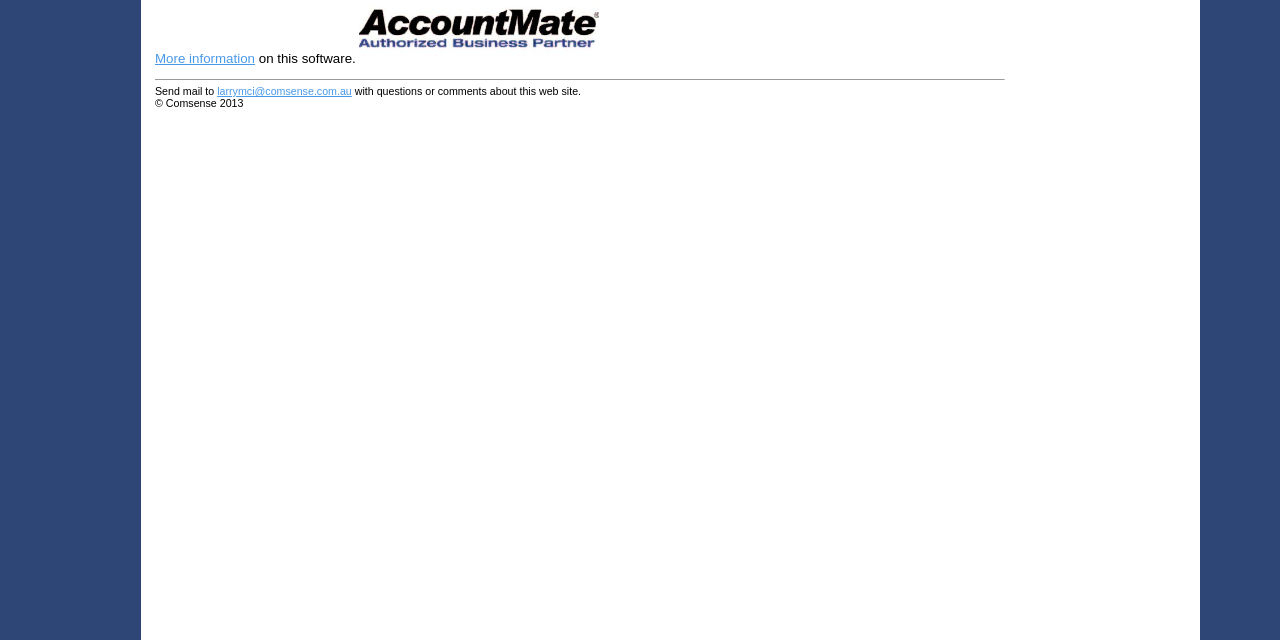Locate the bounding box of the UI element based on this description: "More information". Provide four float numbers between 0 and 1 as [left, top, right, bottom].

[0.121, 0.079, 0.199, 0.102]